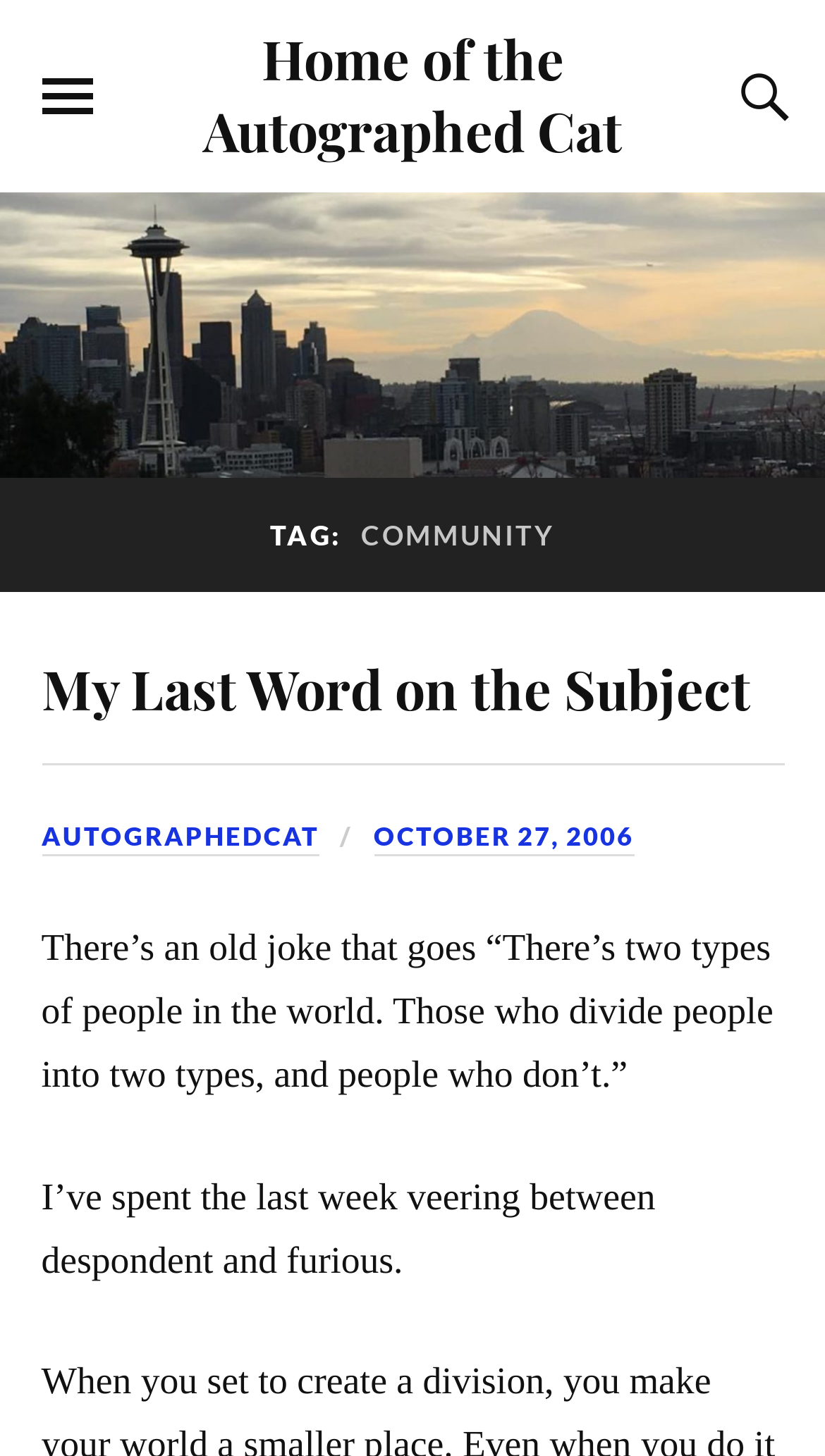Respond to the question below with a single word or phrase:
What is the purpose of the button with the icon ''?

Toggle the search field